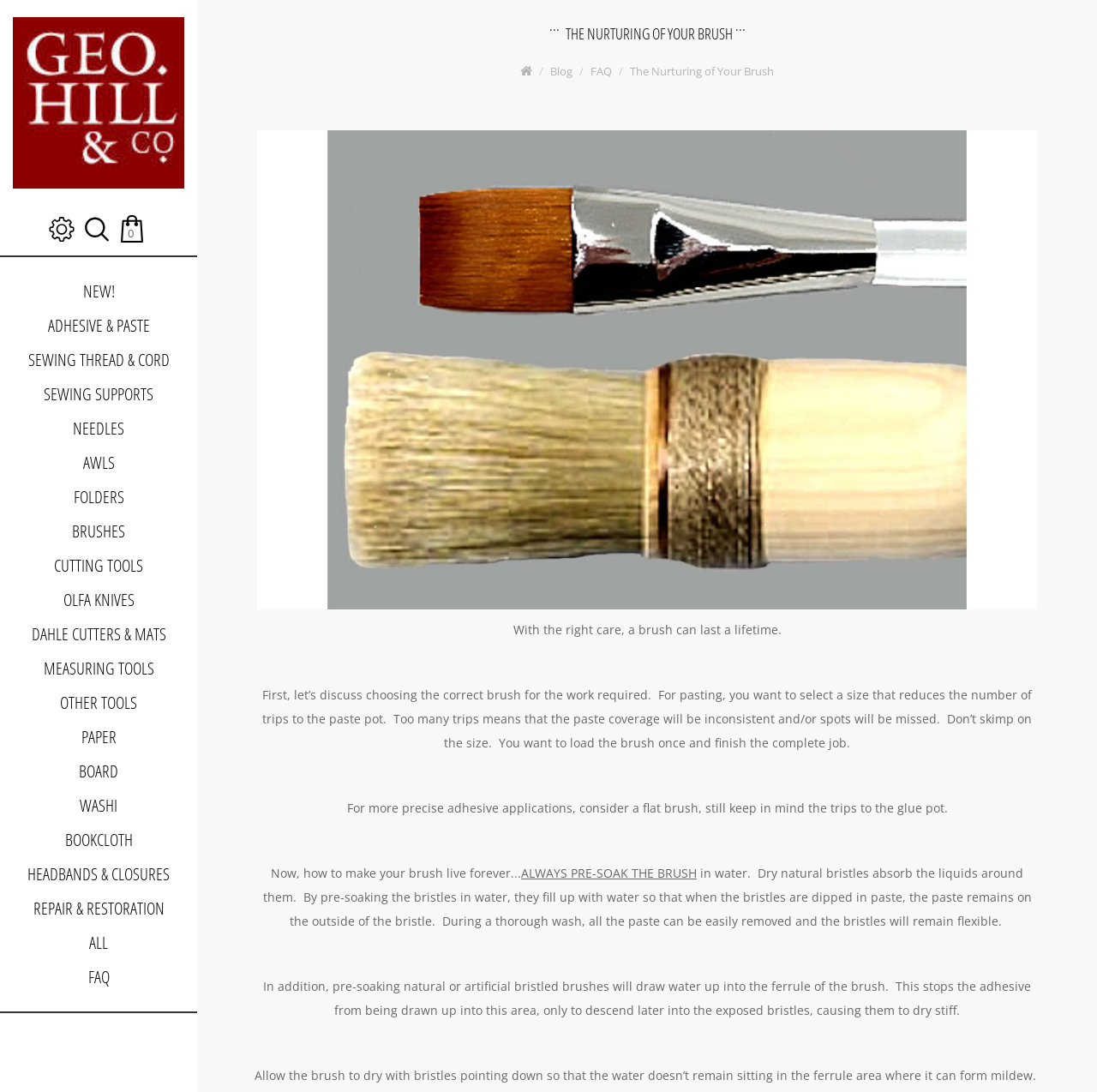Please identify the bounding box coordinates of the area I need to click to accomplish the following instruction: "Explore brushes".

[0.0, 0.471, 0.18, 0.502]